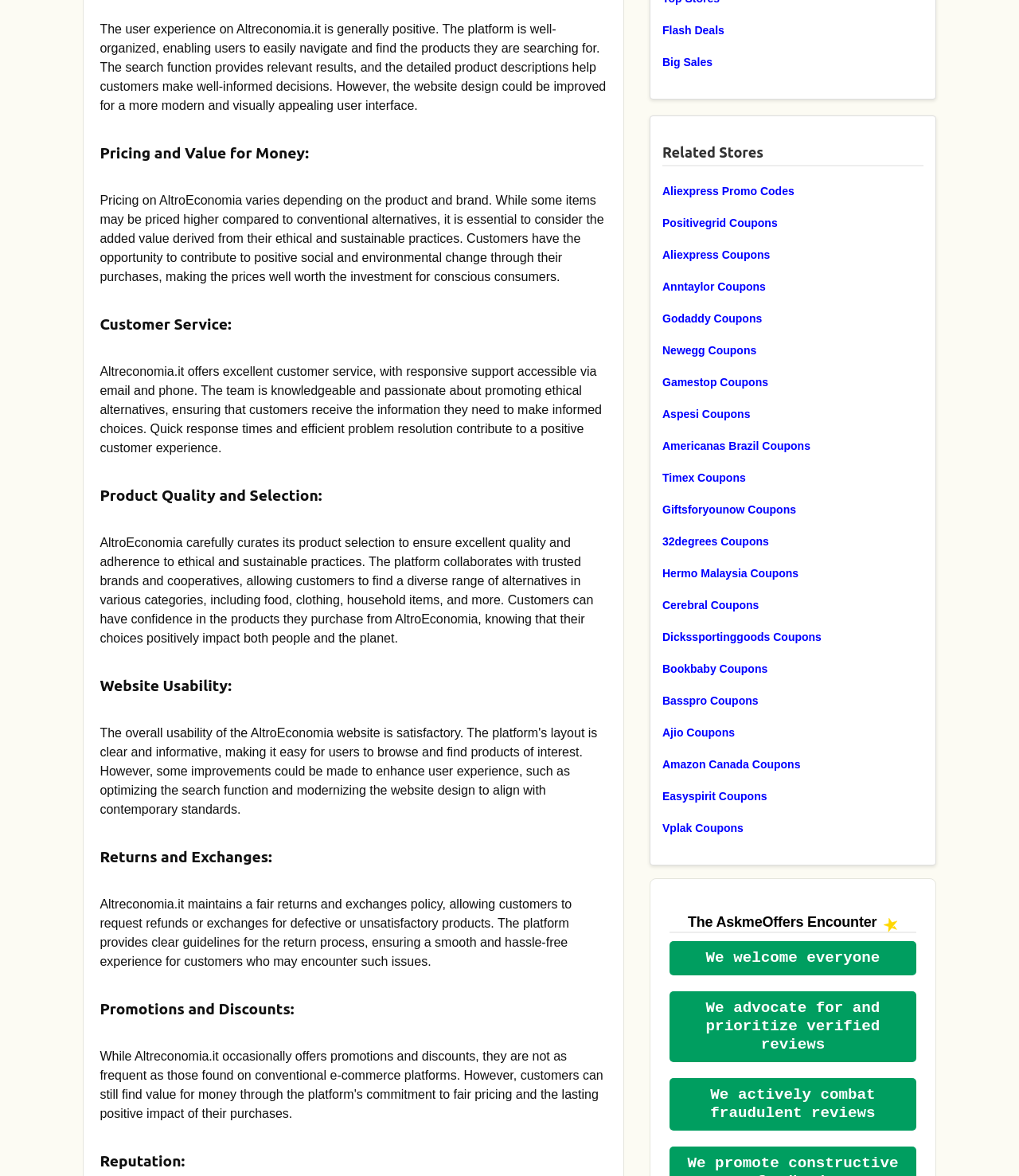Please provide a one-word or phrase answer to the question: 
What is the purpose of the 'Related Stores' section?

To provide links to other stores